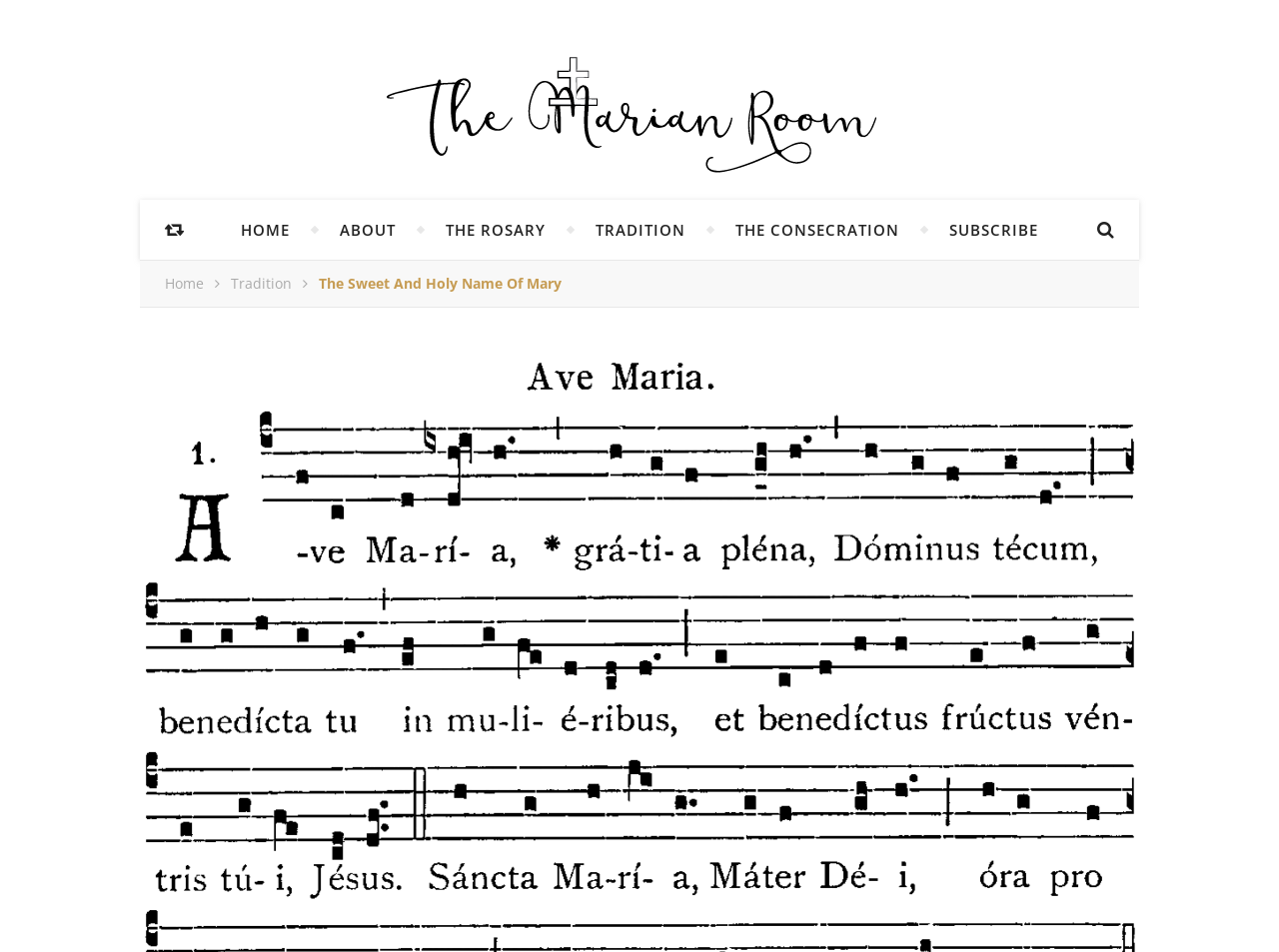Locate the bounding box coordinates for the element described below: "title="The Marian Room"". The coordinates must be four float values between 0 and 1, formatted as [left, top, right, bottom].

[0.266, 0.0, 0.734, 0.337]